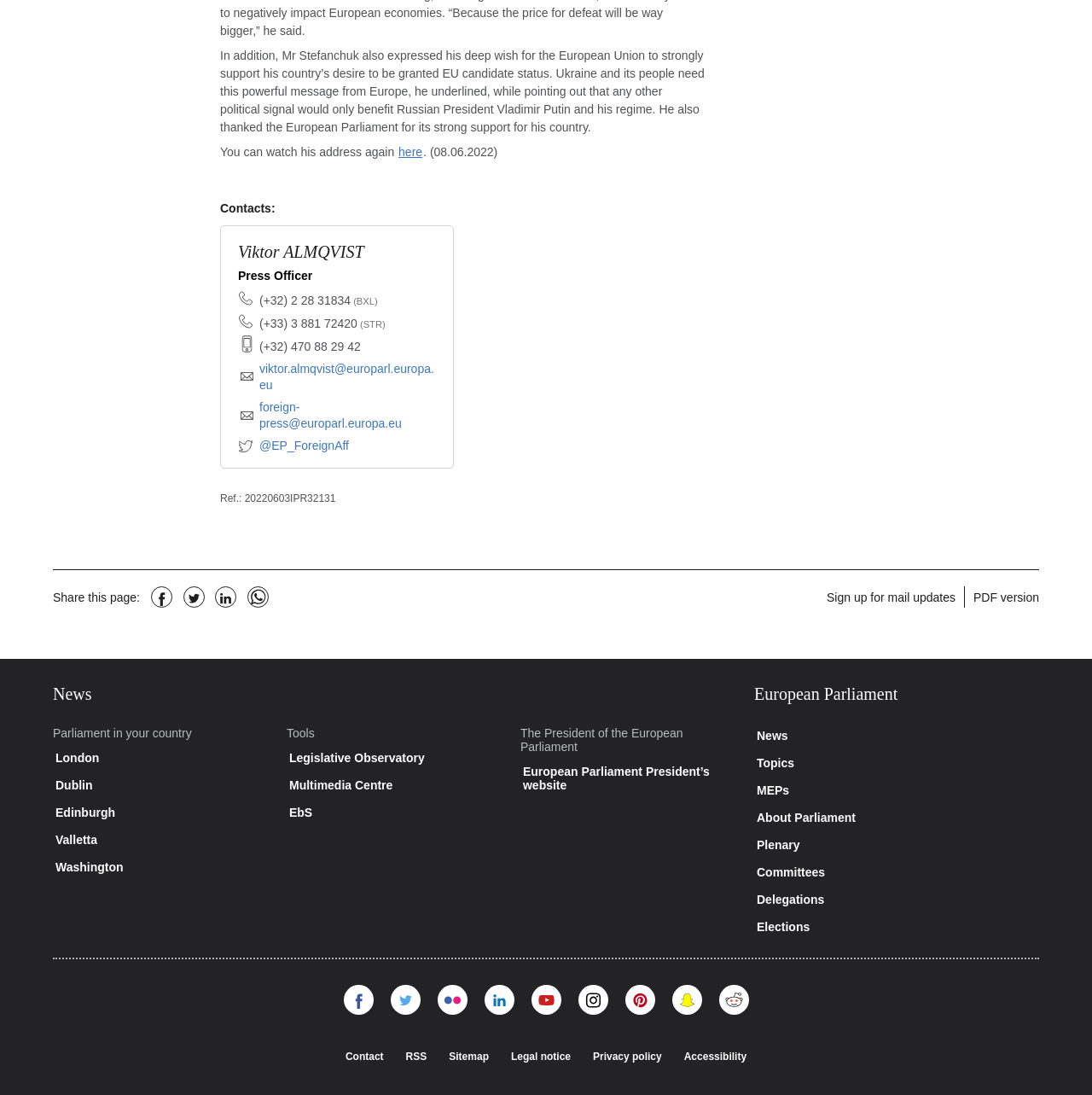Kindly respond to the following question with a single word or a brief phrase: 
What is the email address of the foreign press?

foreign-press@europarl.europa.eu